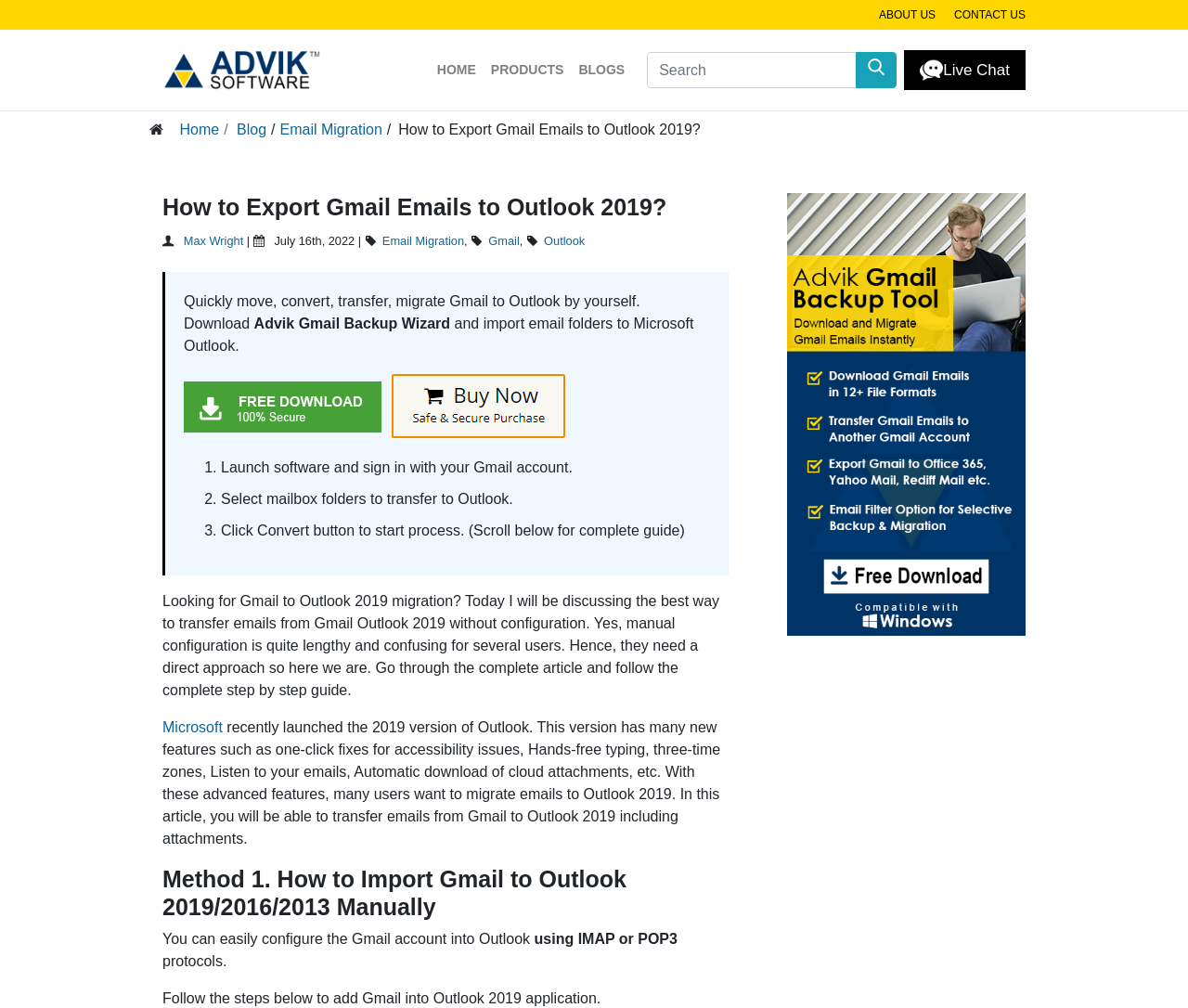Find the bounding box coordinates for the UI element whose description is: "Email Migration". The coordinates should be four float numbers between 0 and 1, in the format [left, top, right, bottom].

[0.322, 0.232, 0.391, 0.246]